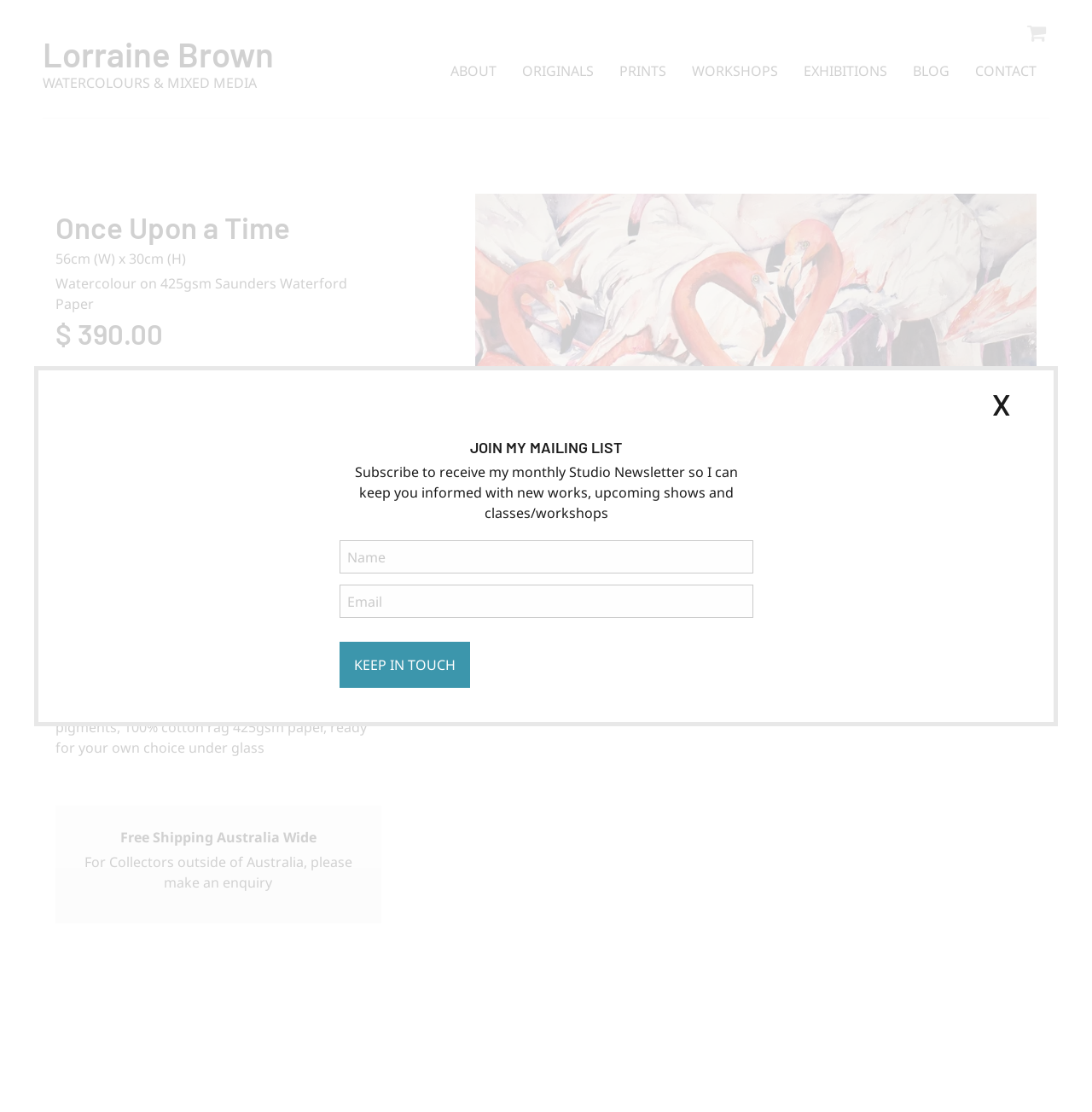Find and indicate the bounding box coordinates of the region you should select to follow the given instruction: "Click the 'ABOUT' link".

[0.401, 0.043, 0.466, 0.084]